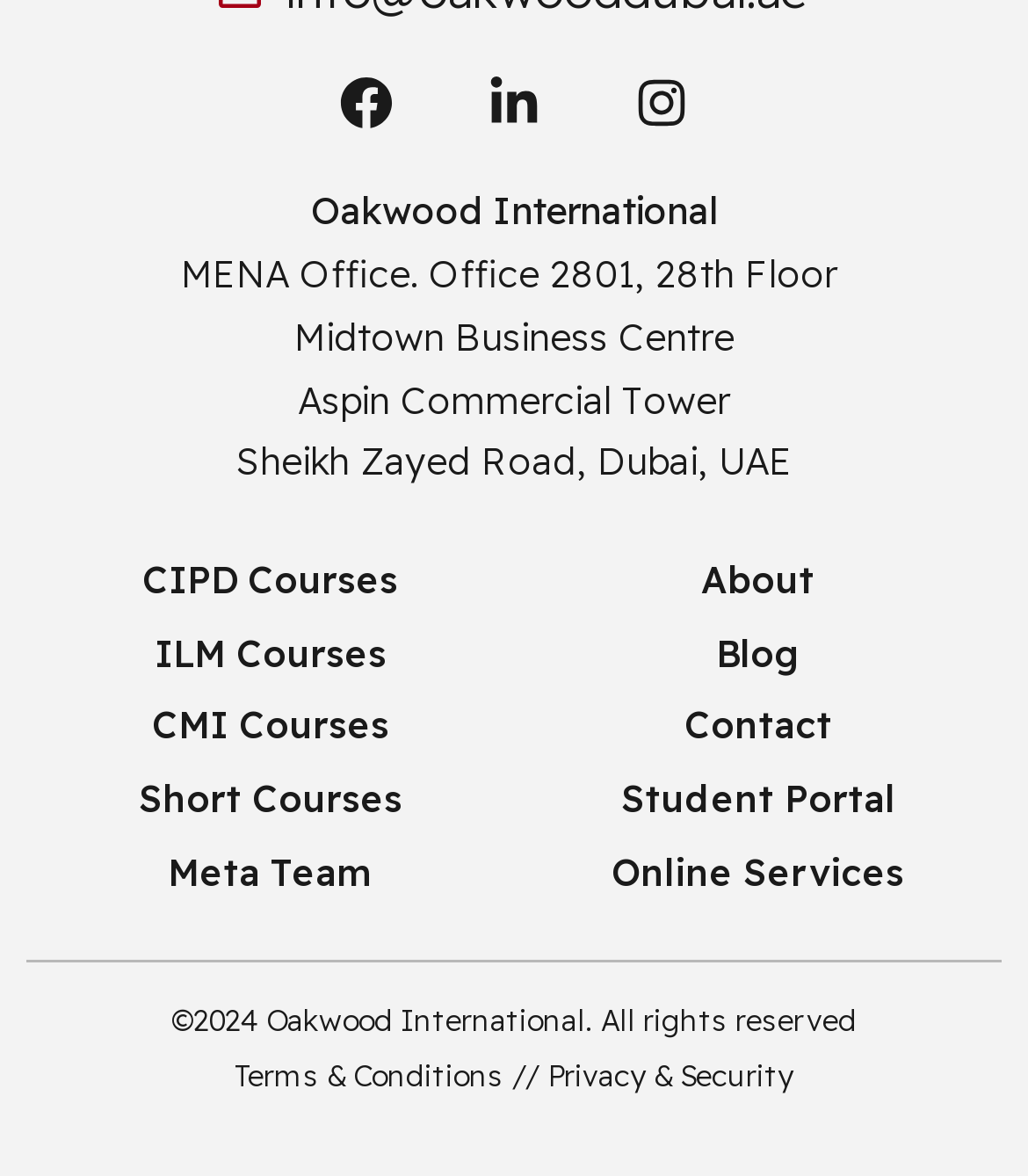What types of courses are offered?
Utilize the image to construct a detailed and well-explained answer.

The types of courses offered are mentioned in the link elements with the text 'CIPD Courses', 'ILM Courses', 'CMI Courses', and 'Short Courses' on the left side of the webpage.